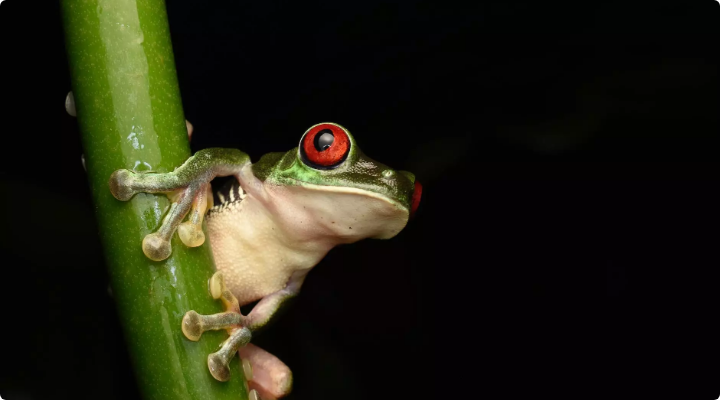Where are such frogs often found?
Answer with a single word or phrase, using the screenshot for reference.

Central and South America